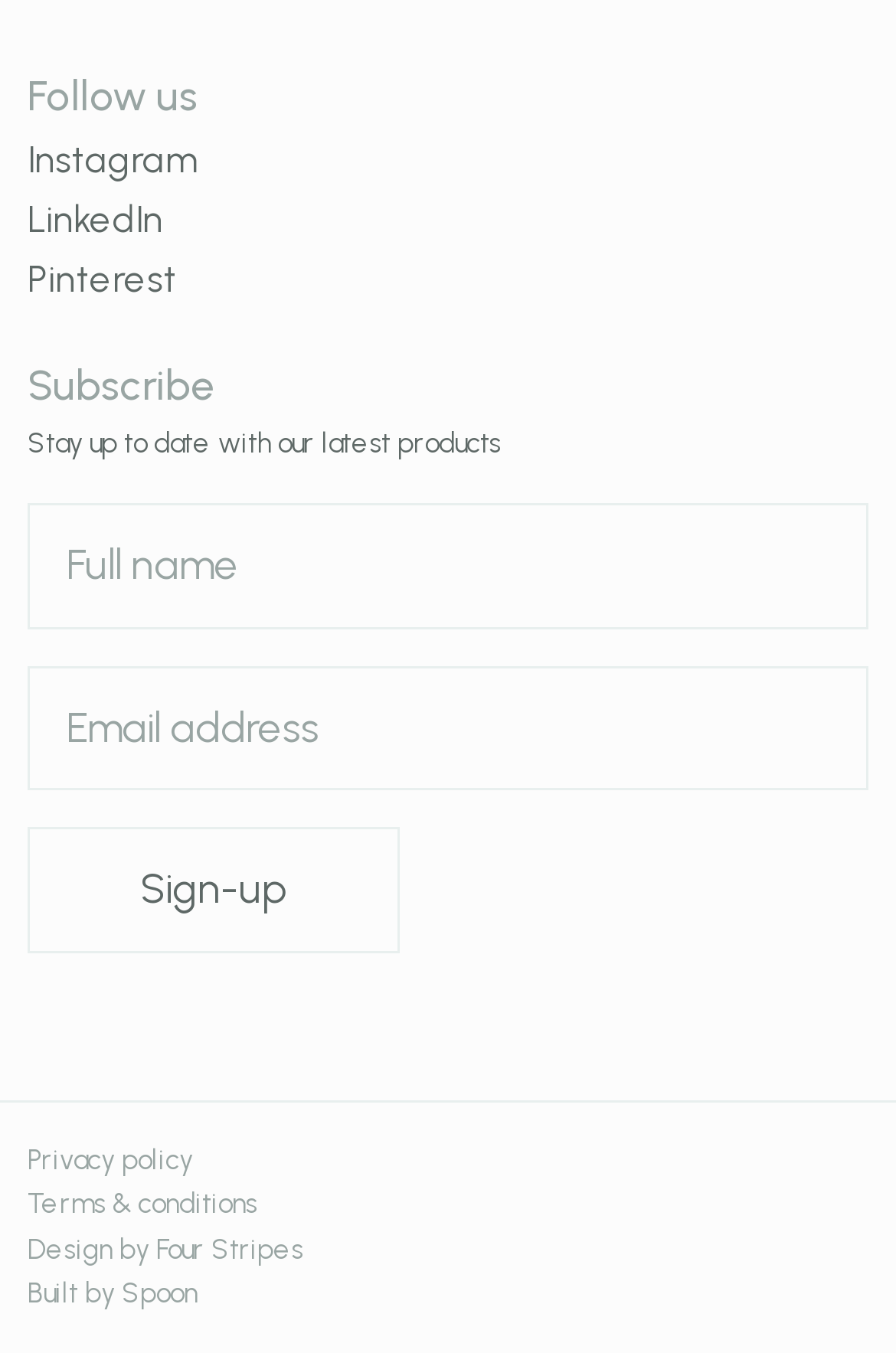Determine the coordinates of the bounding box for the clickable area needed to execute this instruction: "Sign up".

[0.031, 0.612, 0.446, 0.705]